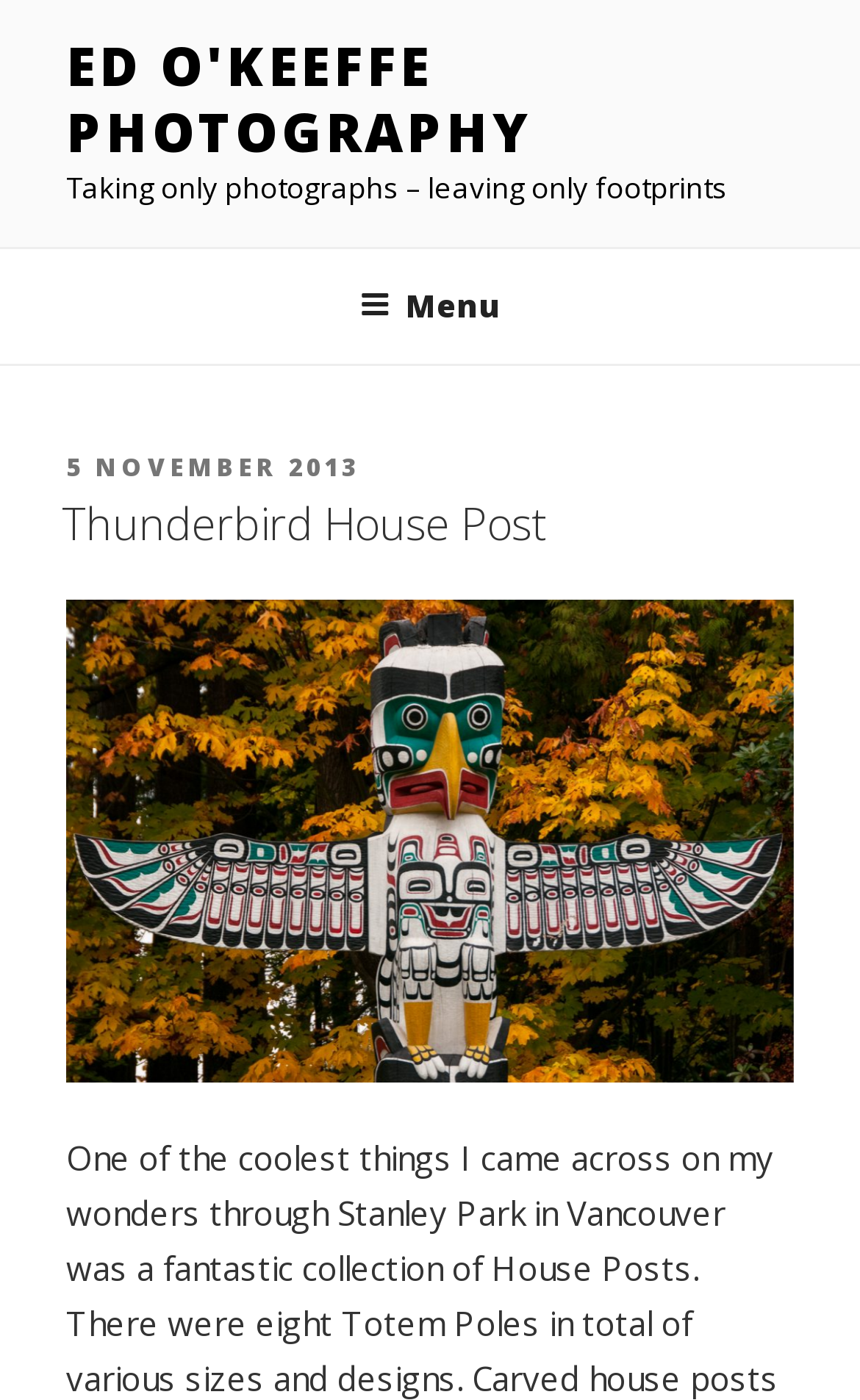Use one word or a short phrase to answer the question provided: 
What is the theme of the photograph?

Thunderbird House Post